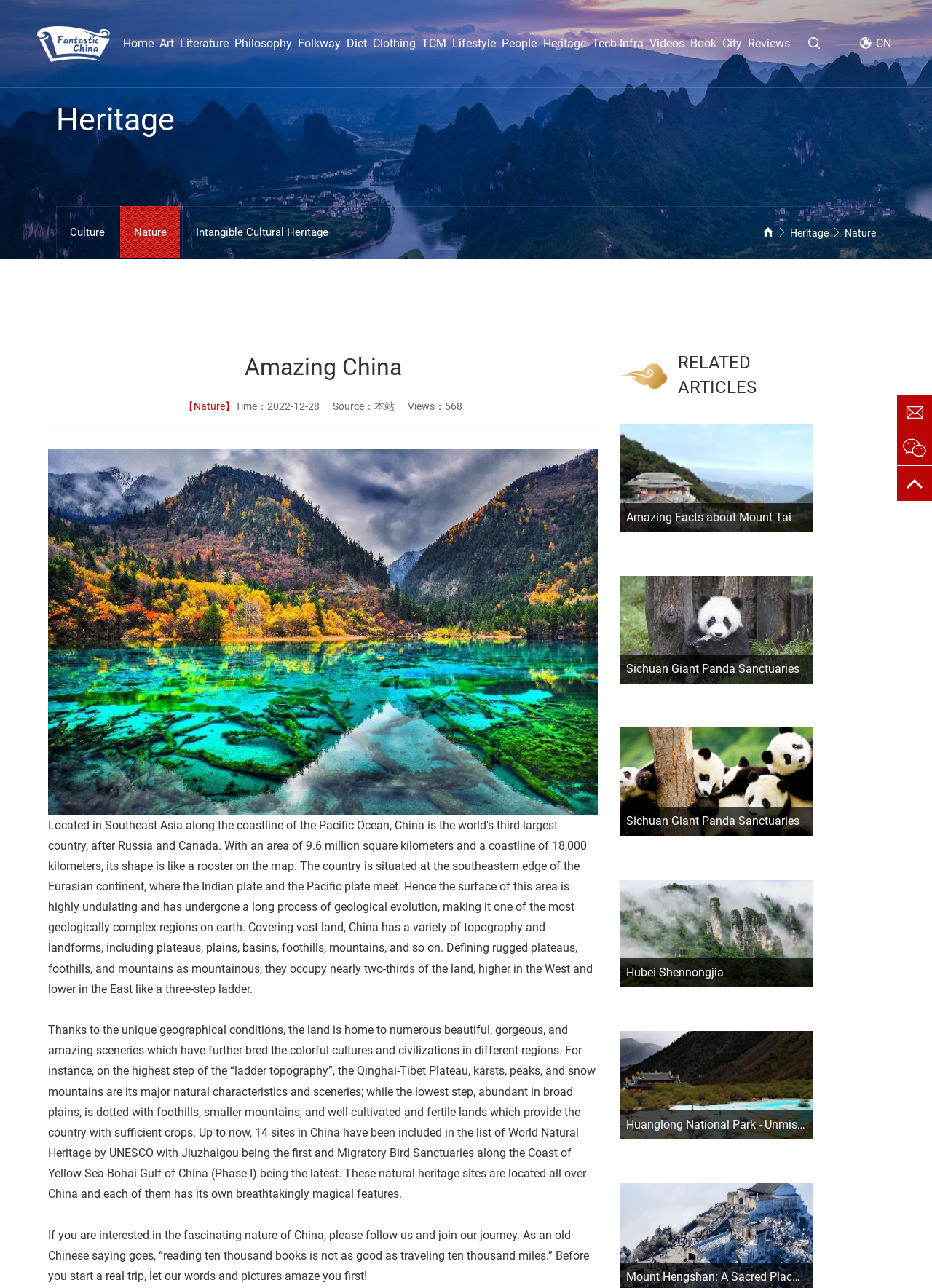Write a detailed summary of the webpage, including text, images, and layout.

This webpage is about Amazing China, focusing on its natural heritage and cultural aspects. At the top, there is a navigation menu with 17 links, including "Home", "Art", "Literature", "Philosophy", and more, stretching from the left to the right side of the page.

Below the navigation menu, there is a heading "Heritage" followed by three links: "Culture", "Nature", and "Intangible Cultural Heritage". To the right of these links, there is a small icon and another link "Heritage".

The main content of the page is divided into two sections. On the left side, there is a heading "Amazing China" followed by a static text "【Nature】" and a paragraph describing the natural beauty of China, including its unique geographical conditions, beautiful sceneries, and 14 World Natural Heritage sites recognized by UNESCO. Below this text, there is an image of Jiuzhaigou, a natural heritage site in China.

On the right side, there is a section titled "RELATED ARTICLES" with five links to related articles, including "Amazing Facts about Mount Tai", "Sichuan Giant Panda Sanctuaries", and "Hubei Shennongjia". Each link is accompanied by a "More" link.

At the bottom of the page, there are three links and an image, but they seem to be unrelated to the main content of the page.